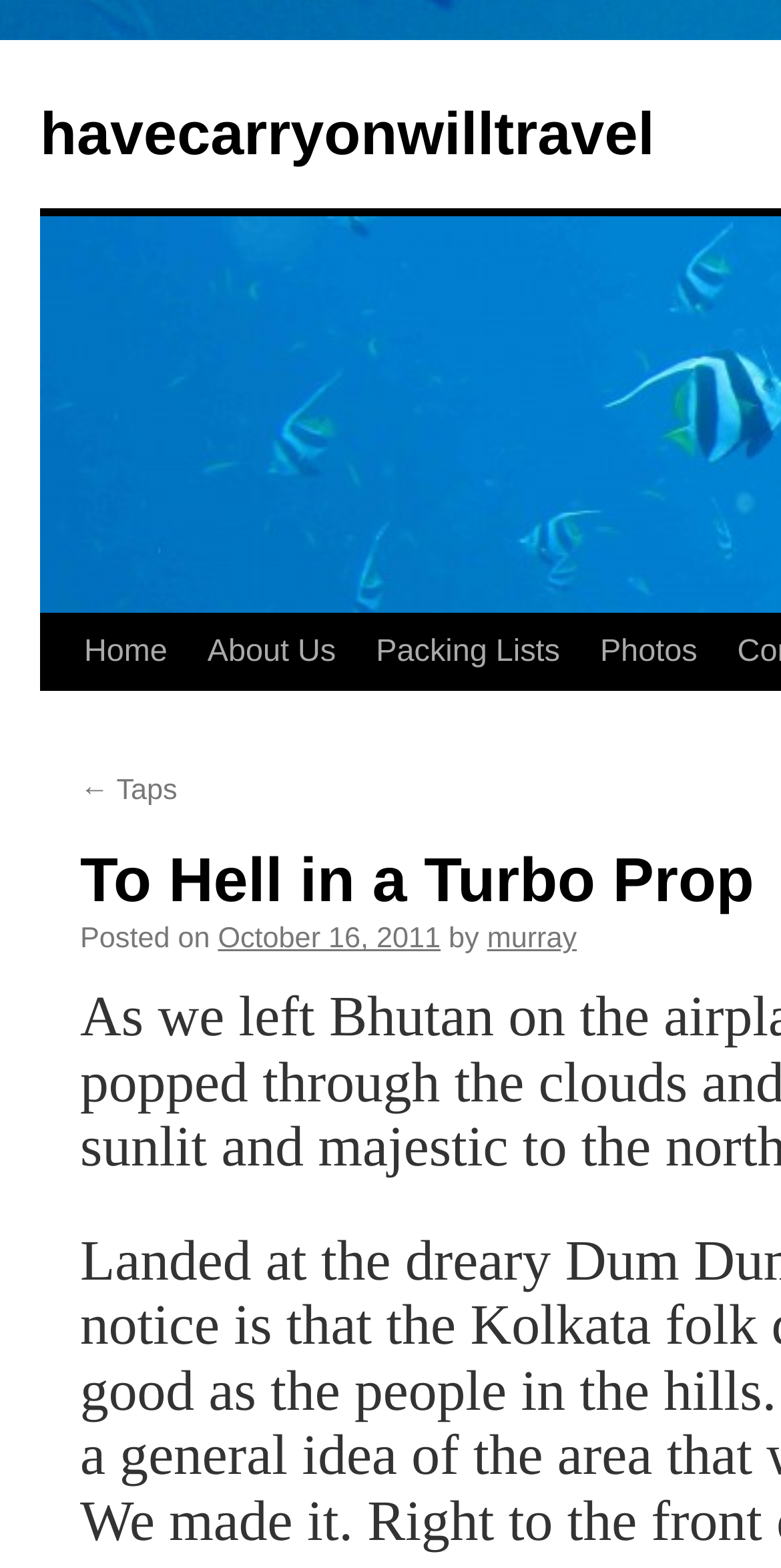Provide your answer to the question using just one word or phrase: When was the post published?

October 16, 2011